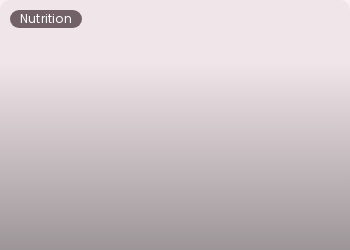Answer the question briefly using a single word or phrase: 
What is the significance of the fruit arrangement?

Importance of fruits in a balanced diet